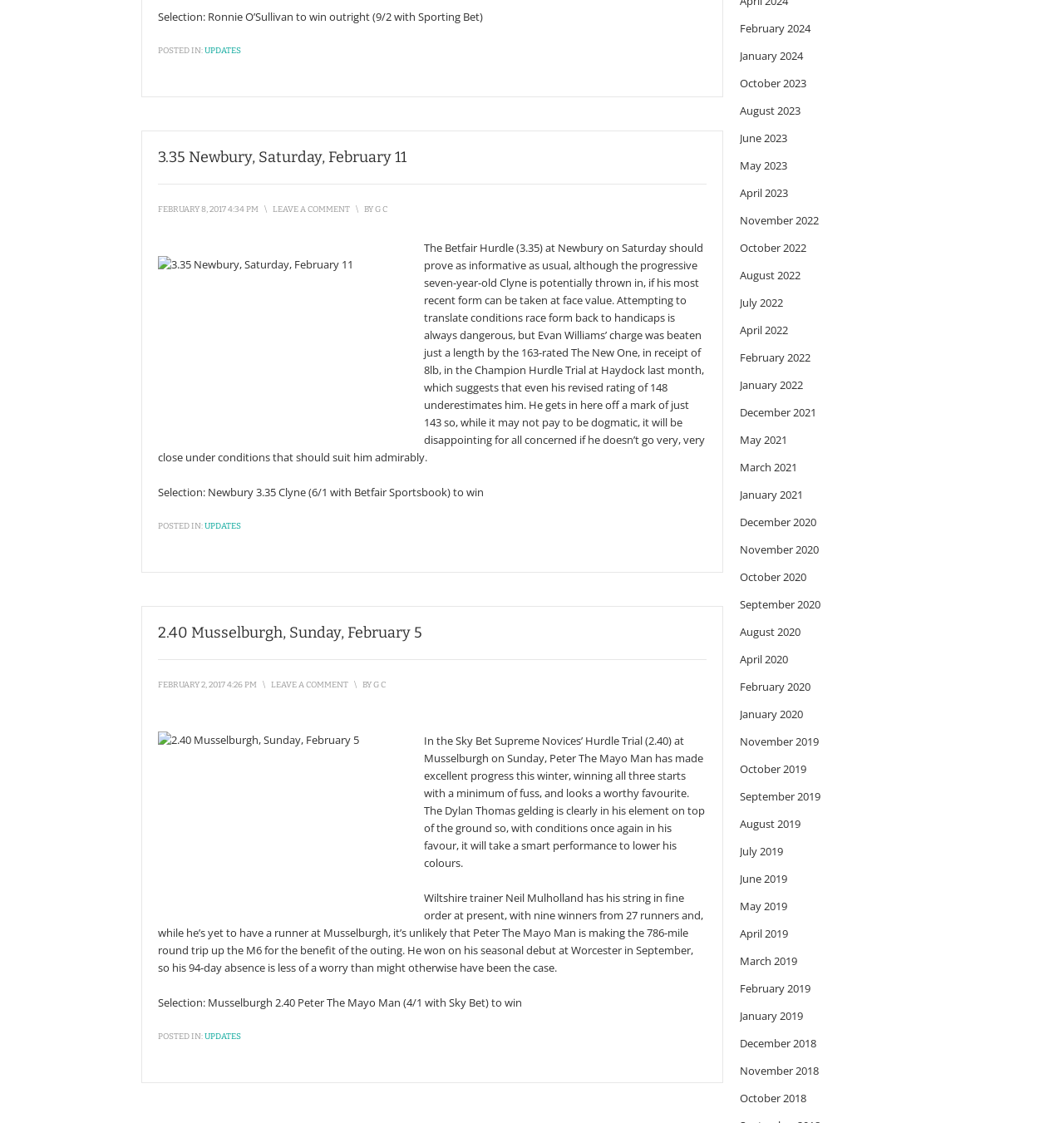Could you specify the bounding box coordinates for the clickable section to complete the following instruction: "Click on the 'UPDATES' link"?

[0.192, 0.04, 0.227, 0.049]